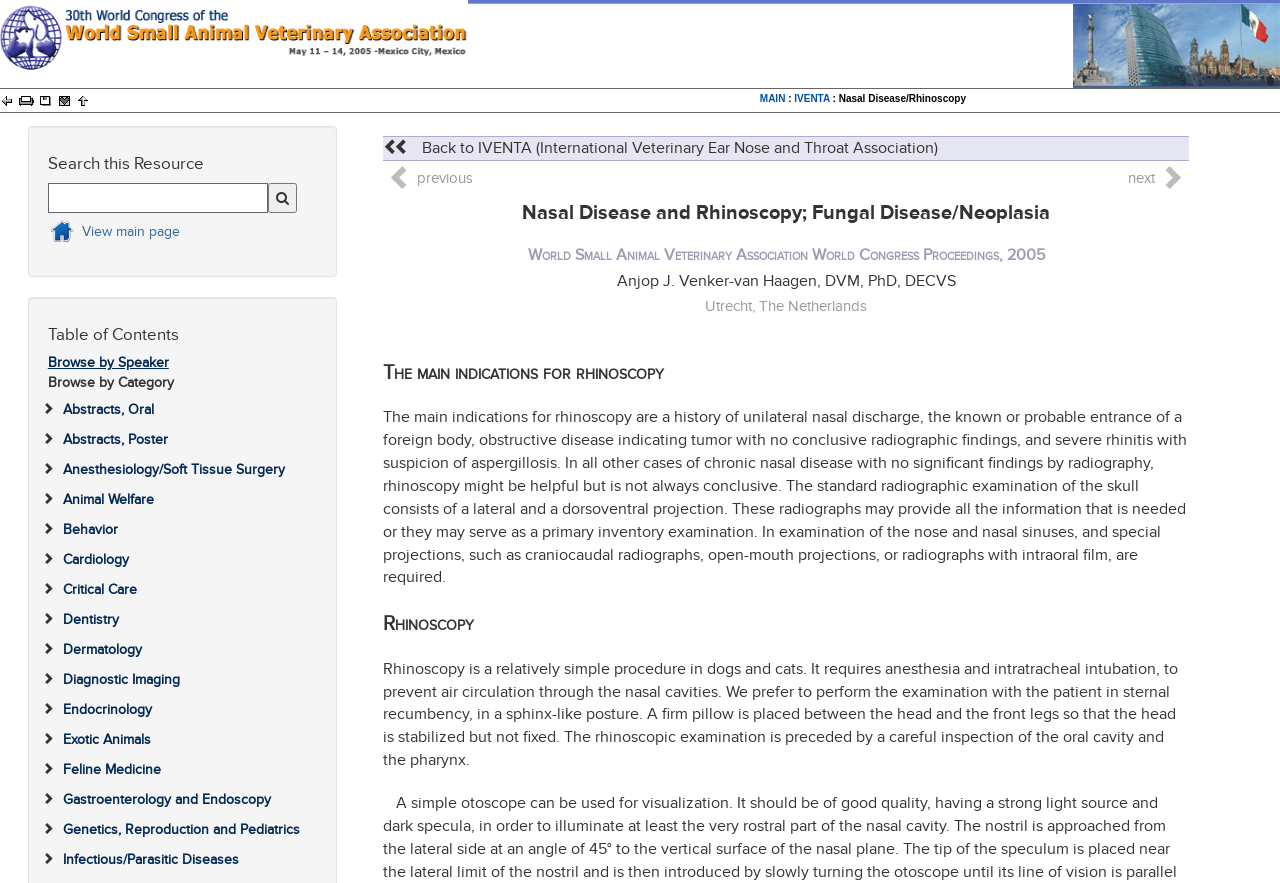Elaborate on the webpage's design and content in a detailed caption.

This webpage appears to be a conference proceedings page, specifically focused on Nasal Disease and Rhinoscopy, Fungal Disease/Neoplasia, from the World Small Animal Veterinary Association World Congress in 2005. 

At the top of the page, there is a logo image on the left and a navigation link on the right. Below the logo, there are several small images and links arranged horizontally, likely representing different sections or categories. 

On the left side of the page, there is a search box with a magnifying glass icon and a button. Below the search box, there are links to "View main page", "Table of Contents", and "Browse by Speaker" or "Browse by Category". 

The main content of the page is divided into sections, with headings and paragraphs of text. The first section appears to be an introduction or abstract, with the title "Nasal Disease and Rhinoscopy; Fungal Disease/Neoplasia" and the author's name and affiliation. 

The following sections discuss the indications and procedures for rhinoscopy, including the standard radiographic examination and the rhinoscopic examination itself. The text is accompanied by no images, but there are links to other related topics or categories, such as "Abstracts, Oral", "Abstracts, Poster", "Anesthesiology/Soft Tissue Surgery", and so on, arranged vertically on the right side of the page. 

At the bottom of the page, there are navigation links to go back to IVENTA (International Veterinary Ear Nose and Throat Association) or to navigate to the previous or next page.